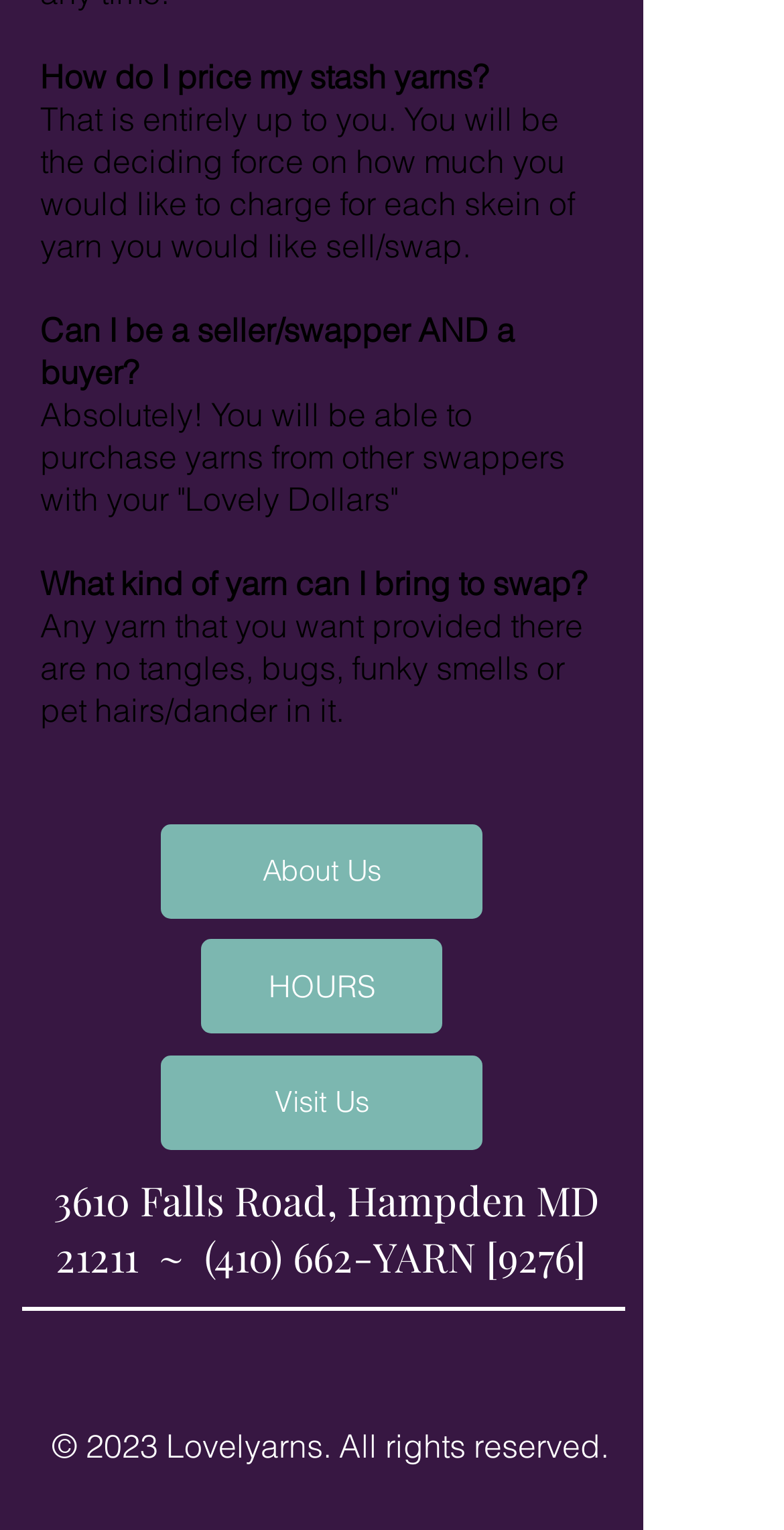Find and provide the bounding box coordinates for the UI element described with: "Visit Us".

[0.205, 0.69, 0.615, 0.752]